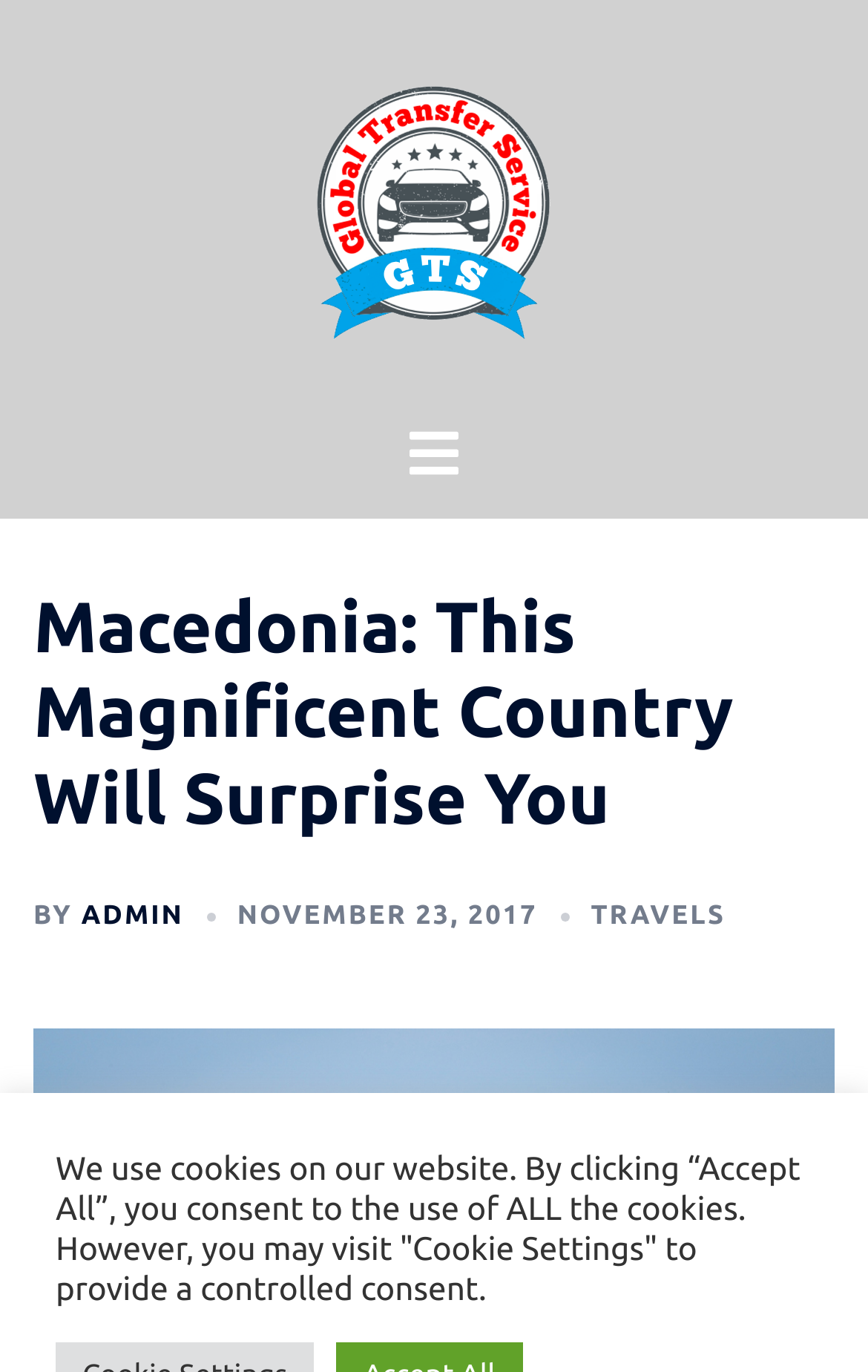Determine the main text heading of the webpage and provide its content.

Macedonia: This Magnificent Country Will Surprise You